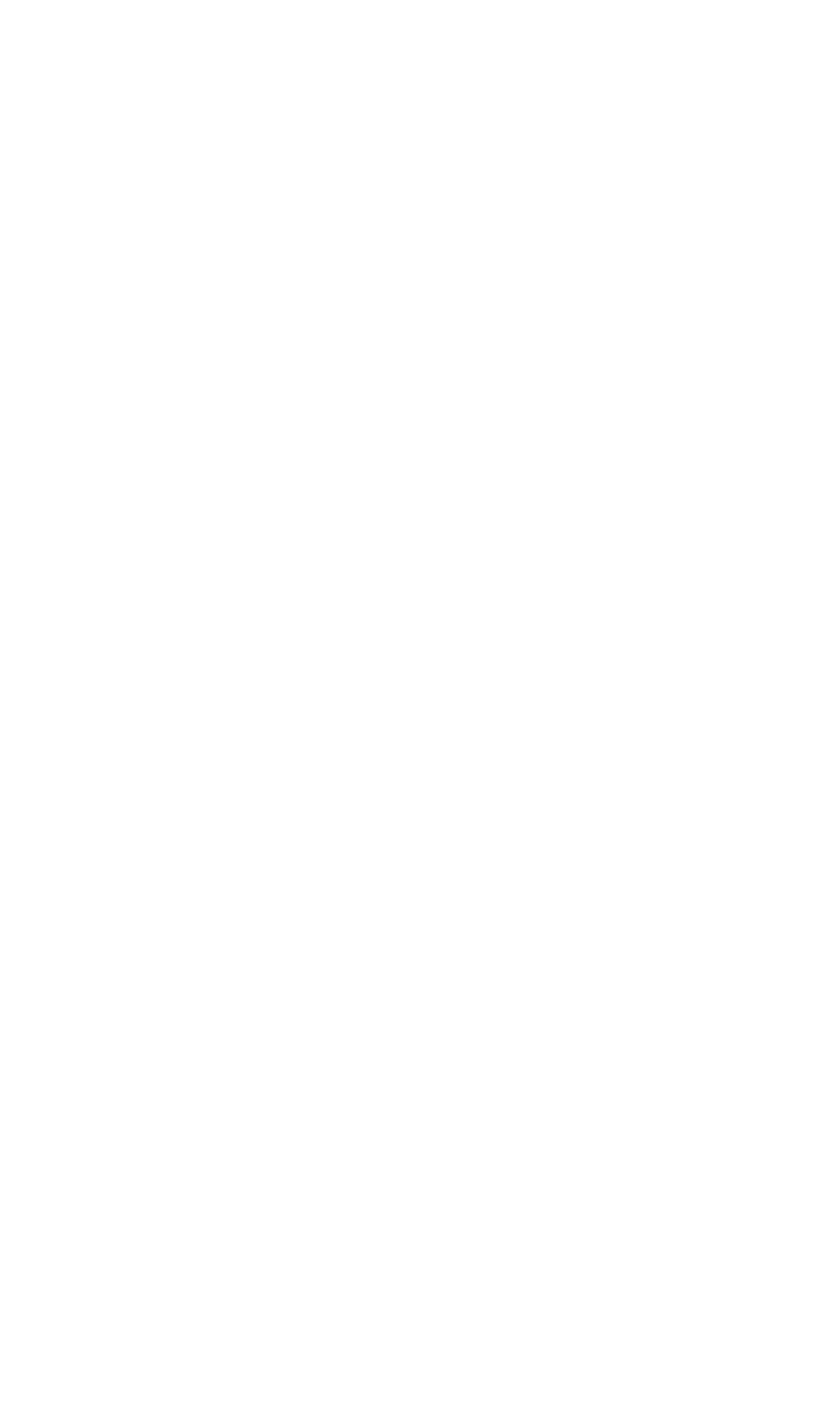What is the address of the office?
Using the information from the image, provide a comprehensive answer to the question.

I found the address by looking at the contact information section, where it is listed as '3/3 Gibson Rd, Noosaville QLD (Offices of Reed & Co)'.